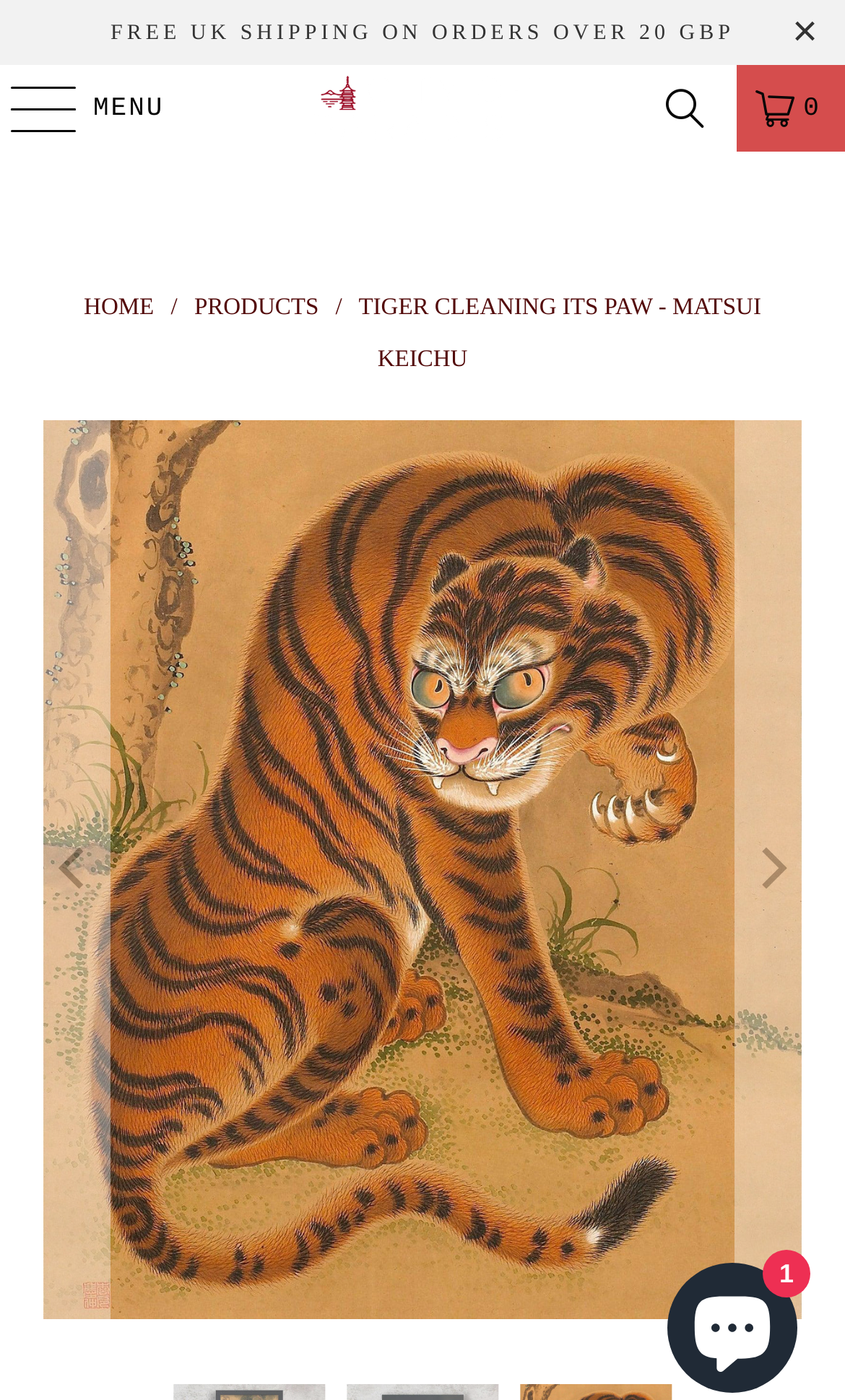Pinpoint the bounding box coordinates of the element to be clicked to execute the instruction: "Contact the company via phone".

None